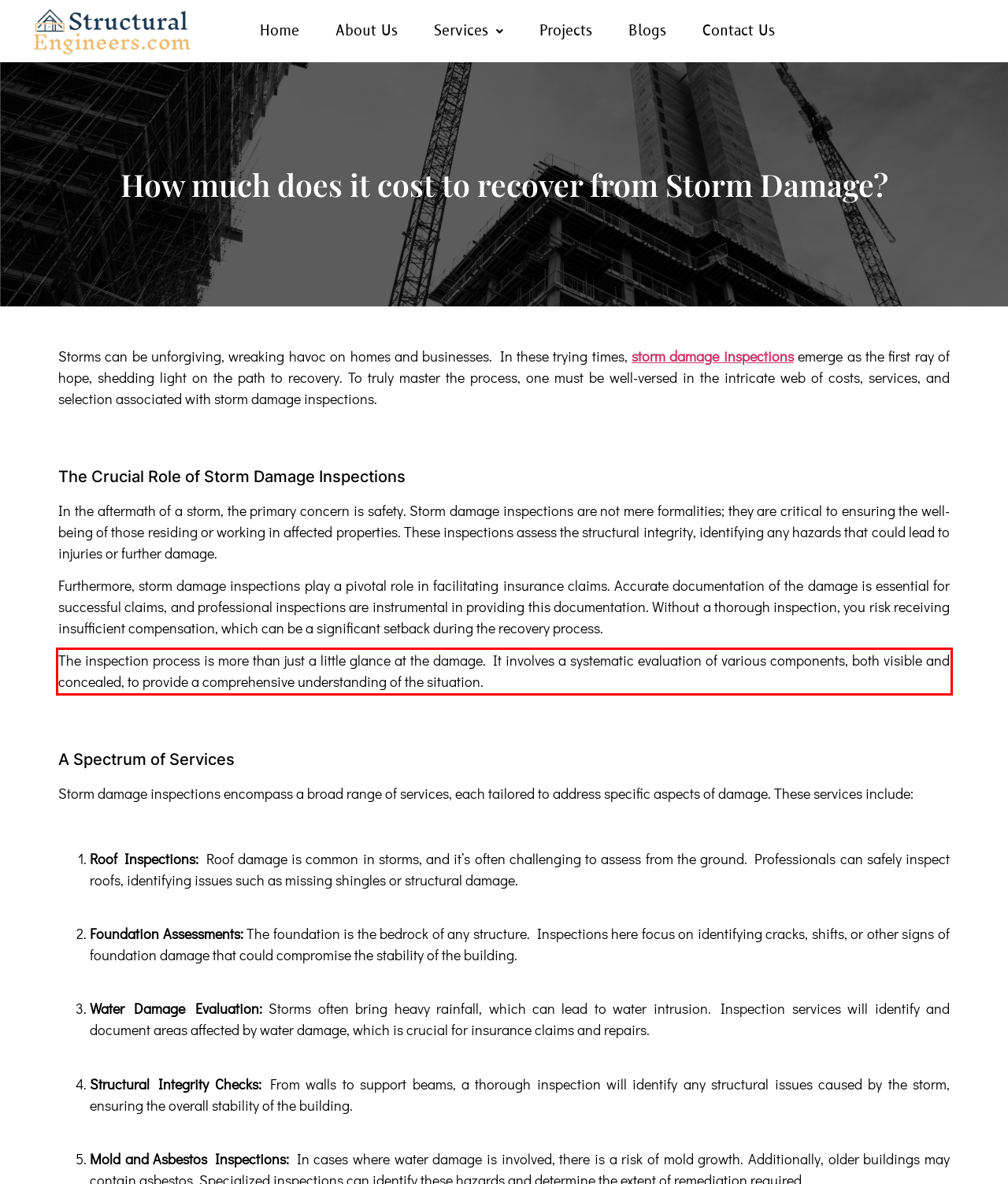Analyze the screenshot of the webpage that features a red bounding box and recognize the text content enclosed within this red bounding box.

The inspection process is more than just a little glance at the damage. It involves a systematic evaluation of various components, both visible and concealed, to provide a comprehensive understanding of the situation.